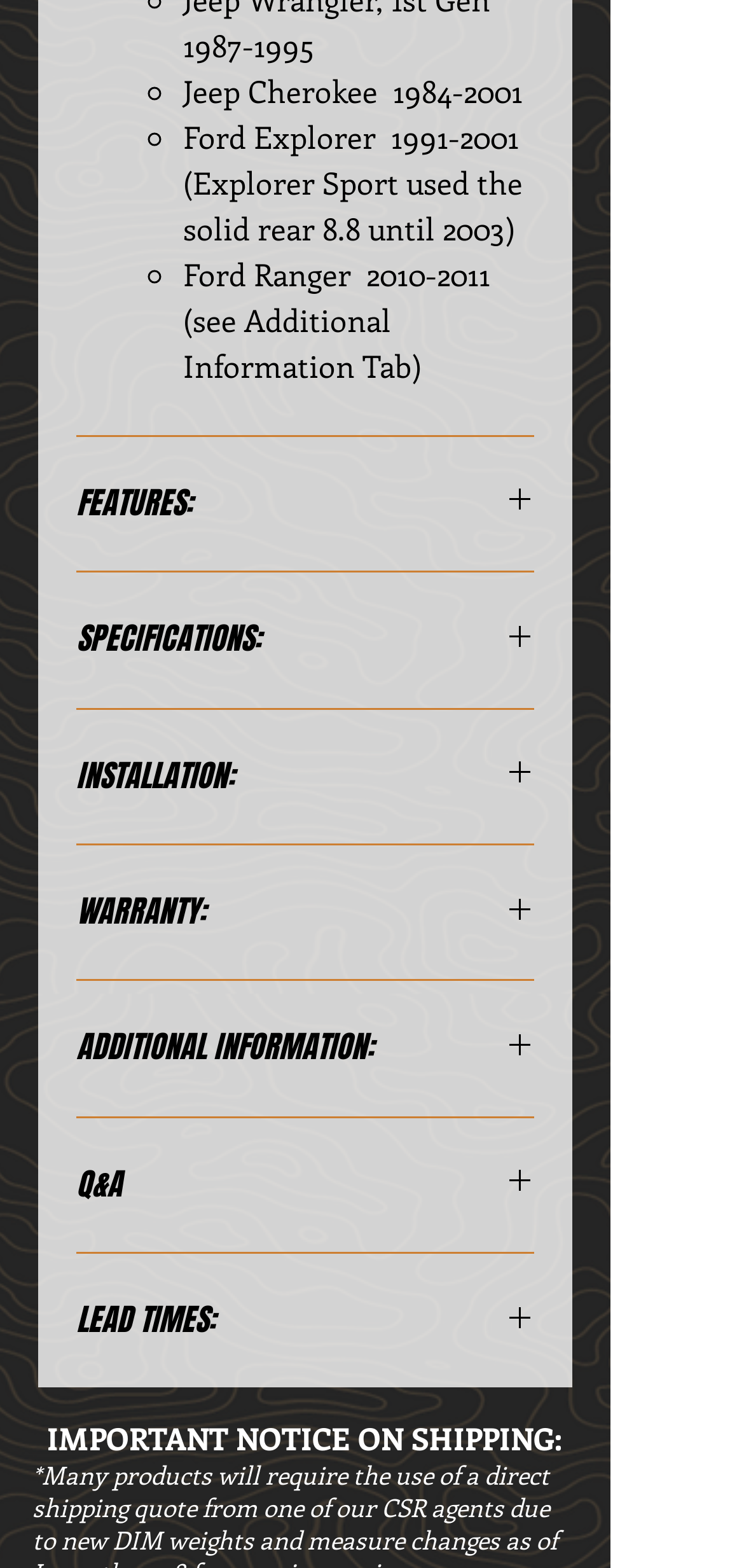Reply to the question with a single word or phrase:
What is the last section on this page?

IMPORTANT NOTICE ON SHIPPING: